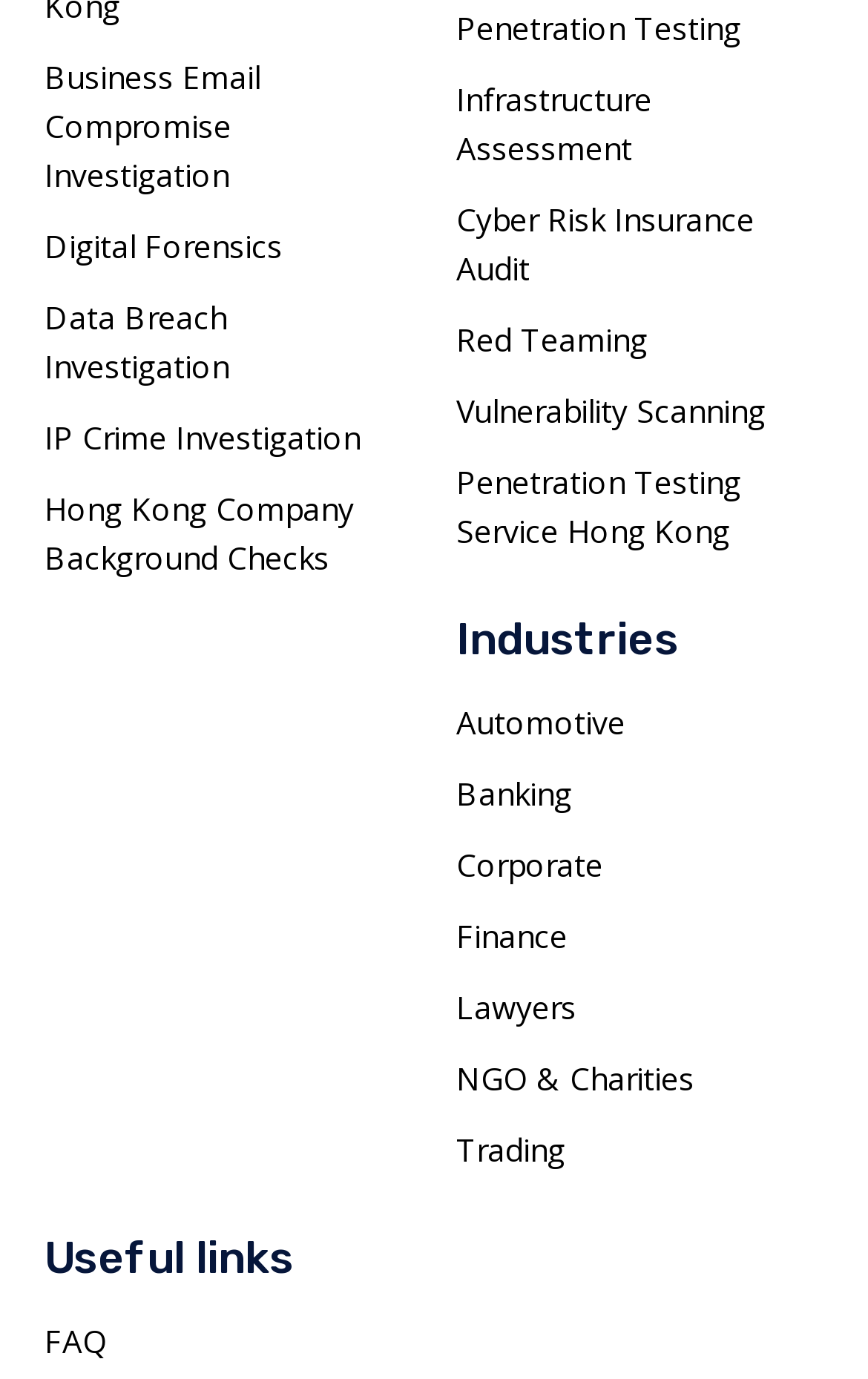Locate the bounding box coordinates of the UI element described by: "Cyber Risk Insurance Audit". The bounding box coordinates should consist of four float numbers between 0 and 1, i.e., [left, top, right, bottom].

[0.526, 0.134, 0.949, 0.221]